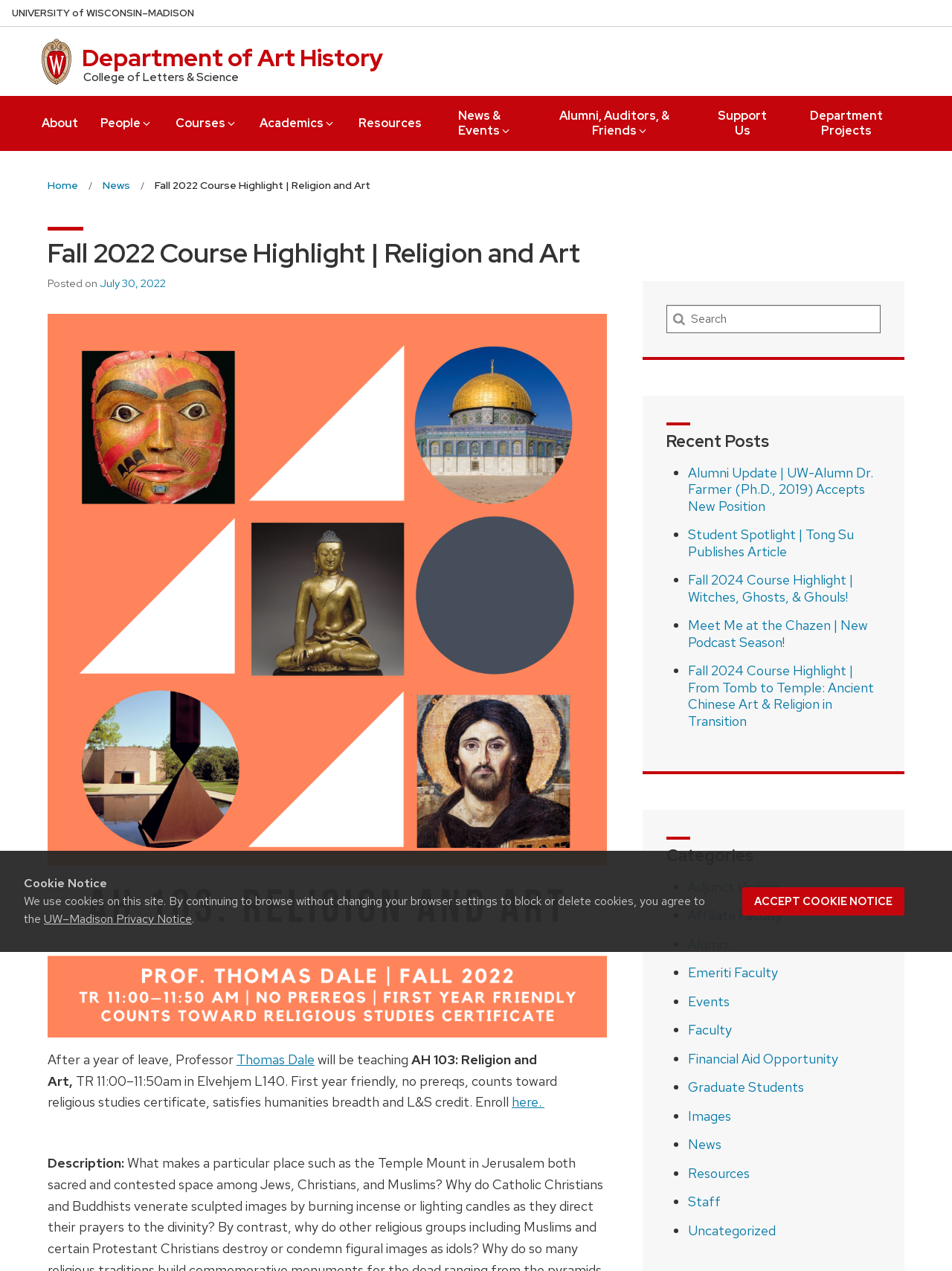What is the category of the post 'Alumni Update | UW-Alumn Dr. Farmer (Ph.D., 2019) Accepts New Position'?
Respond to the question with a well-detailed and thorough answer.

I found the answer by analyzing the list of categories on the webpage, specifically the section that lists the categories. The category 'Alumni' is associated with the post 'Alumni Update | UW-Alumn Dr. Farmer (Ph.D., 2019) Accepts New Position'.